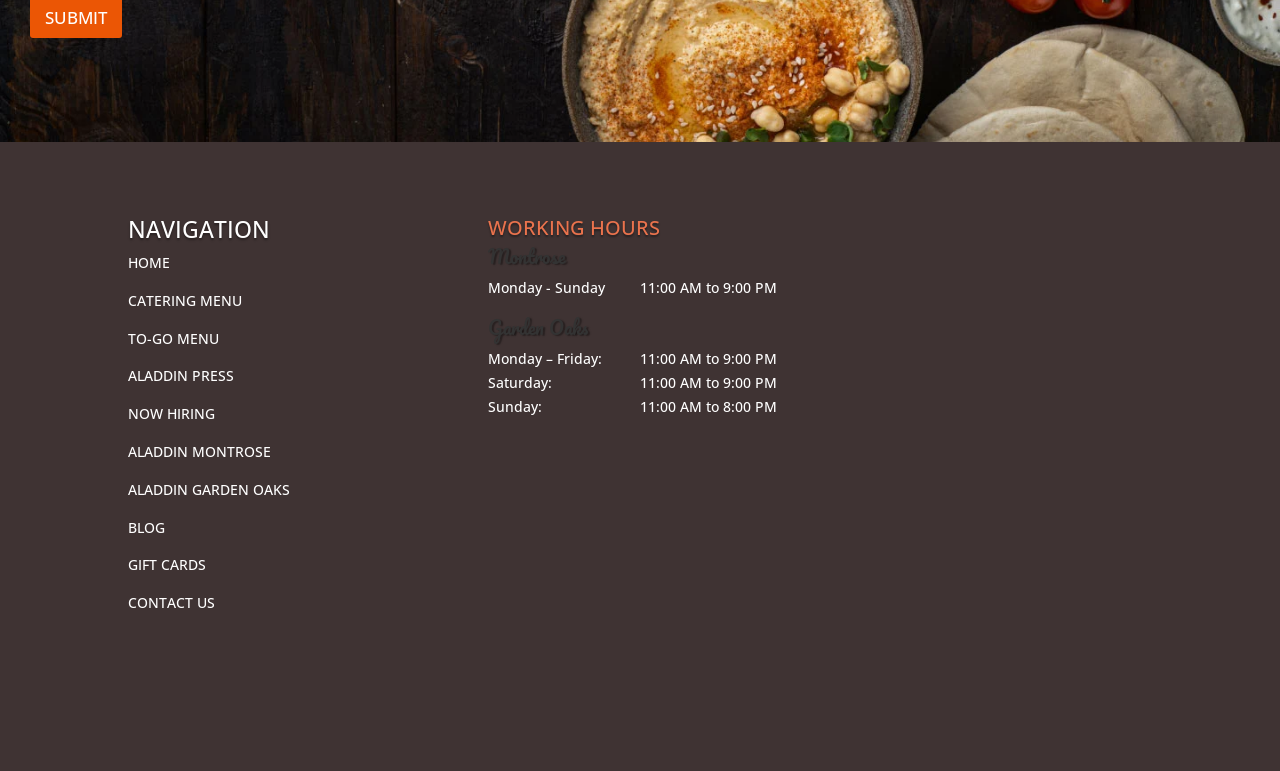What is the name of the restaurant?
Use the image to give a comprehensive and detailed response to the question.

The name of the restaurant can be inferred from the links 'ALADDIN MONTROSE' and 'ALADDIN GARDEN OAKS' which suggest that the restaurant has two locations, Montrose and Garden Oaks, and the name of the restaurant is Aladdin.